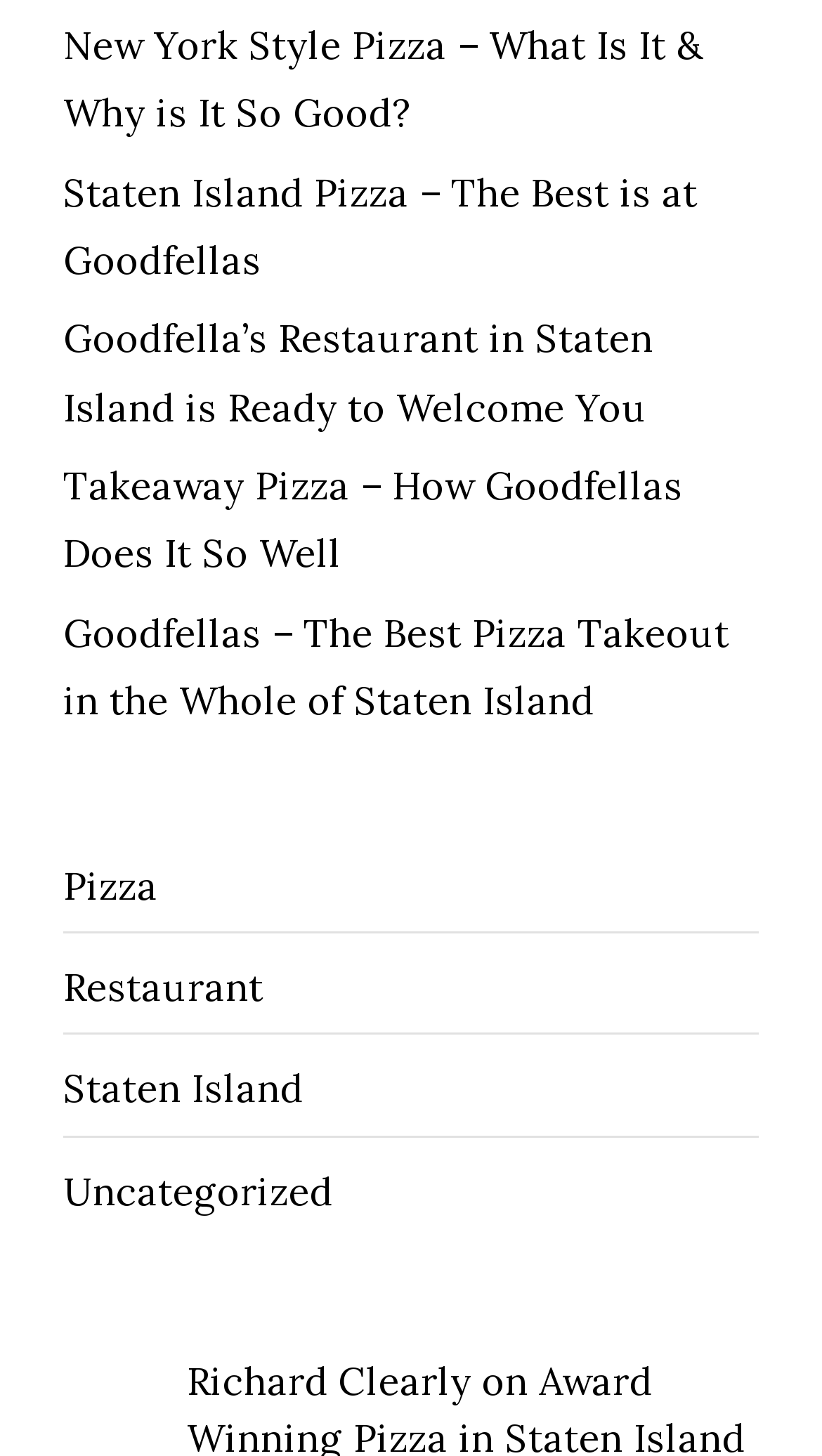Provide the bounding box coordinates of the area you need to click to execute the following instruction: "Visit the Goodfella’s Restaurant page".

[0.077, 0.216, 0.795, 0.296]